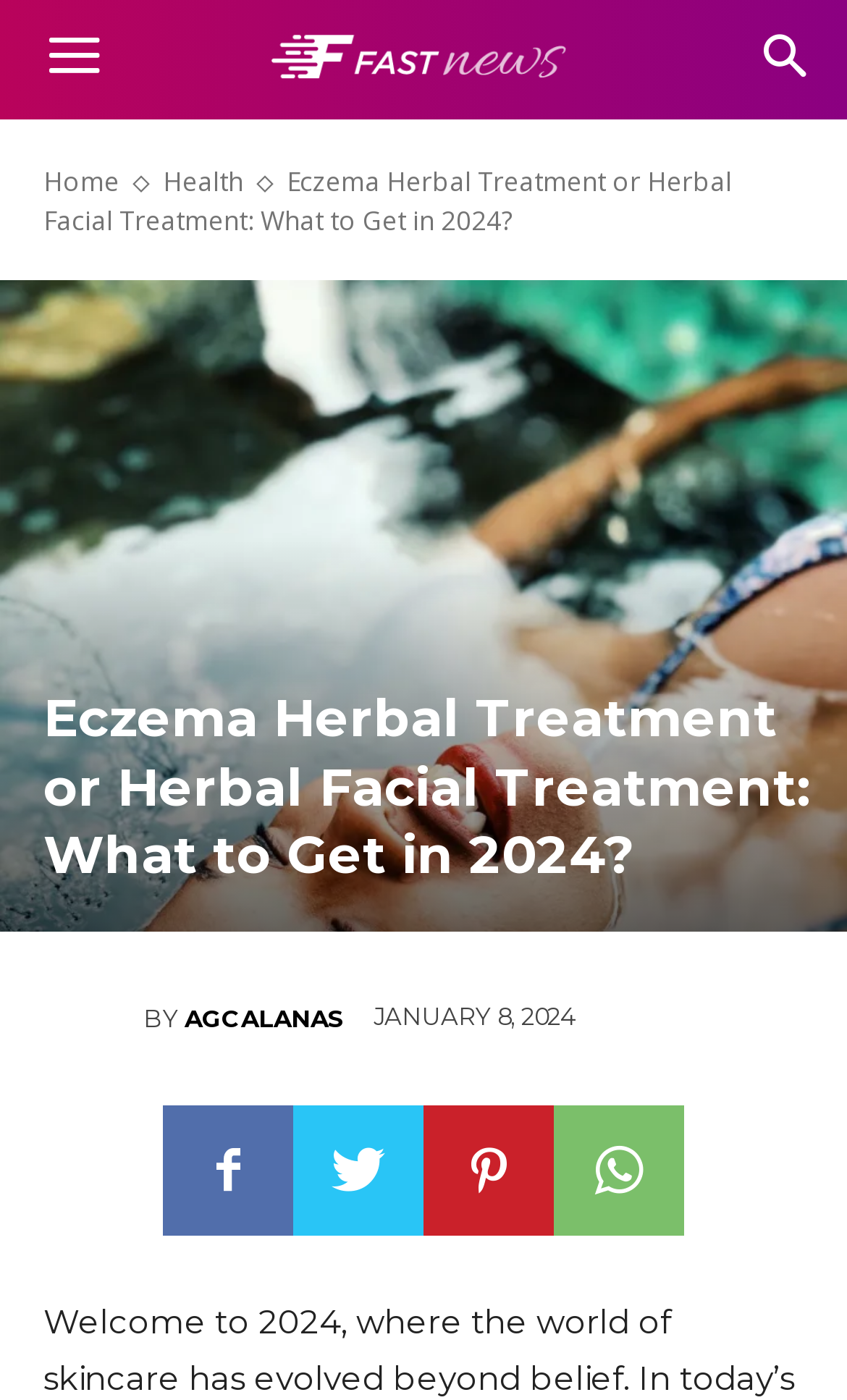Specify the bounding box coordinates of the area that needs to be clicked to achieve the following instruction: "Click on Sign Up".

None